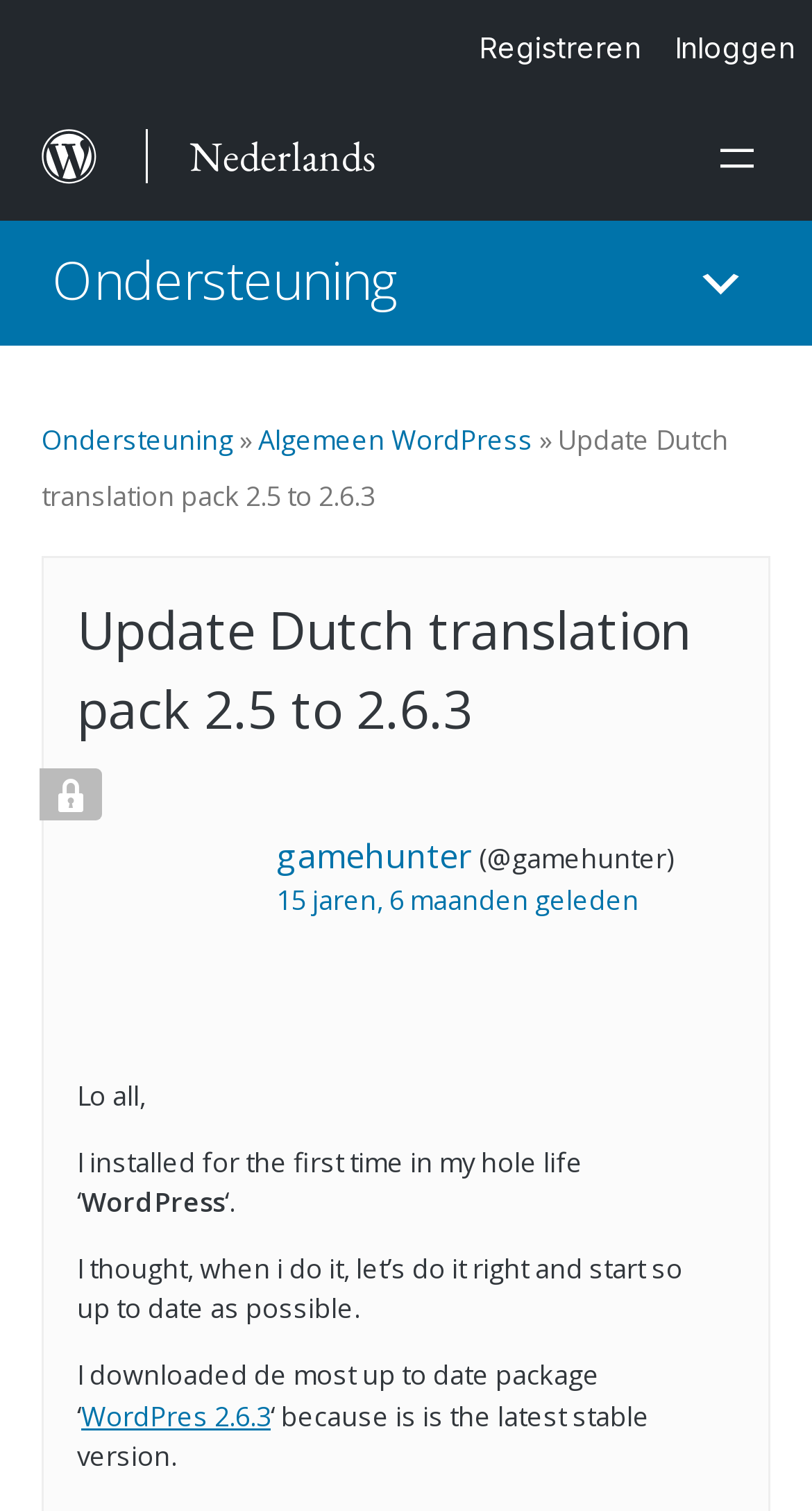Point out the bounding box coordinates of the section to click in order to follow this instruction: "Click on the 'Inloggen' menu item".

[0.81, 0.0, 1.0, 0.063]